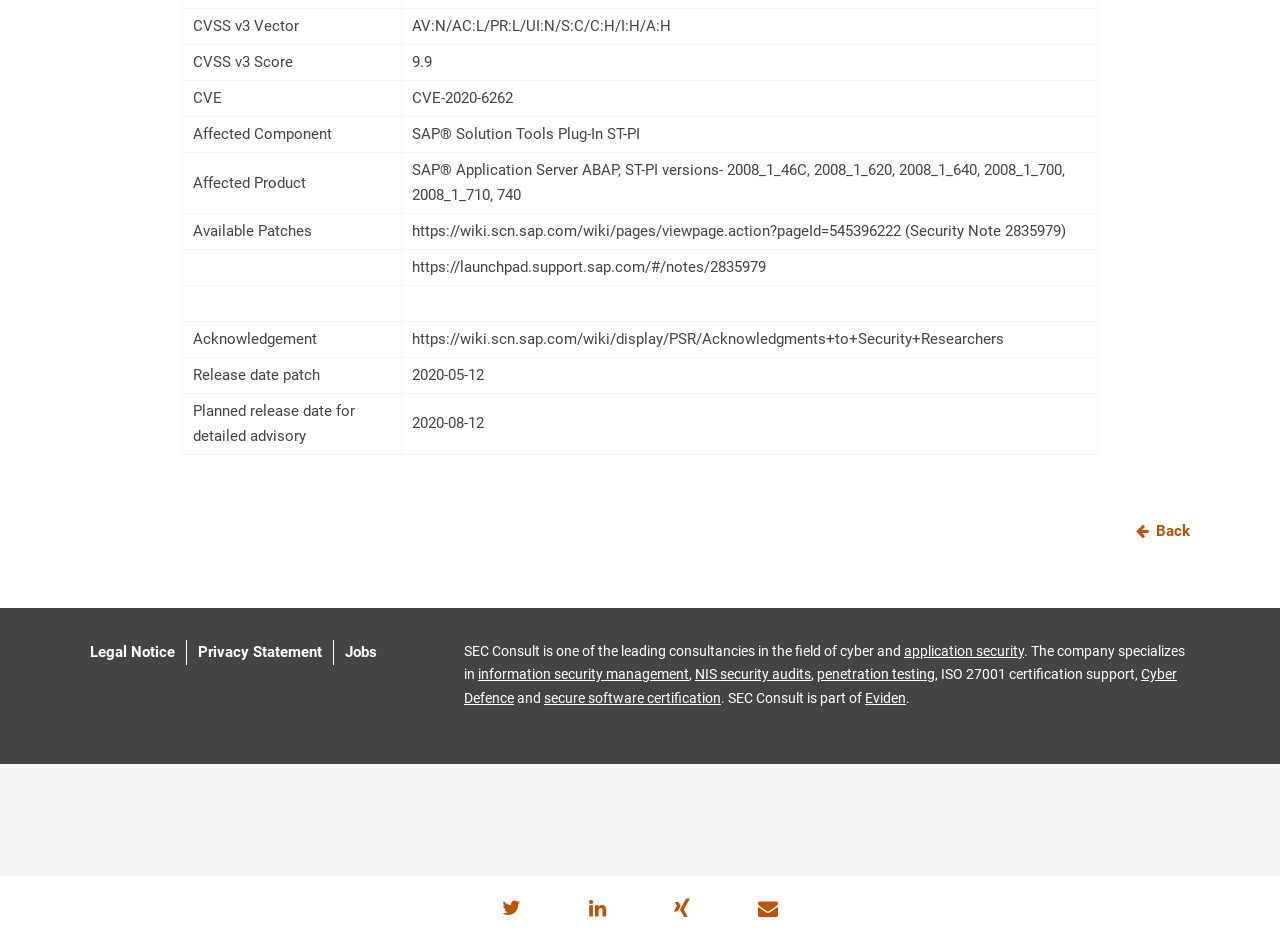Identify the bounding box coordinates of the element that should be clicked to fulfill this task: "Click on the 'Home' link". The coordinates should be provided as four float numbers between 0 and 1, i.e., [left, top, right, bottom].

None